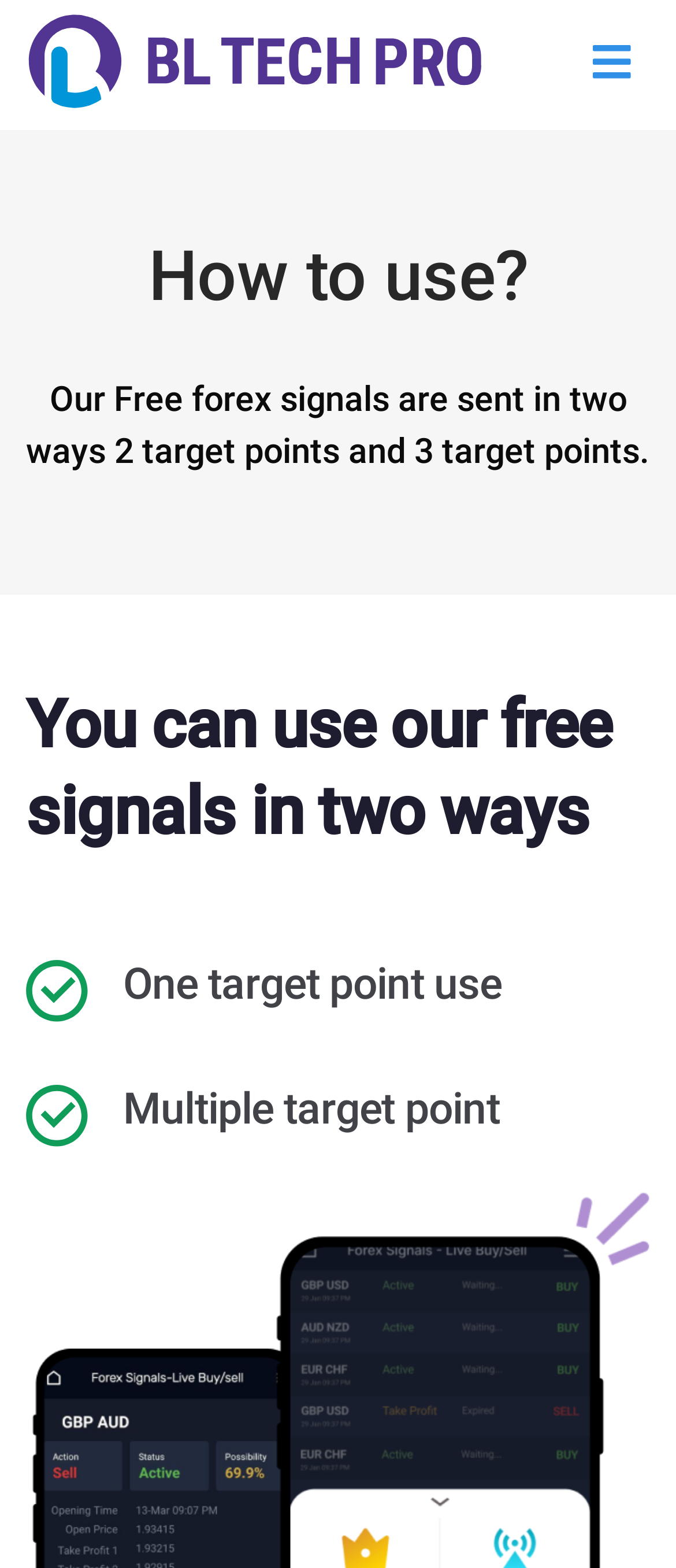What is the purpose of the images on the webpage?
Using the information from the image, give a concise answer in one word or a short phrase.

Illustration